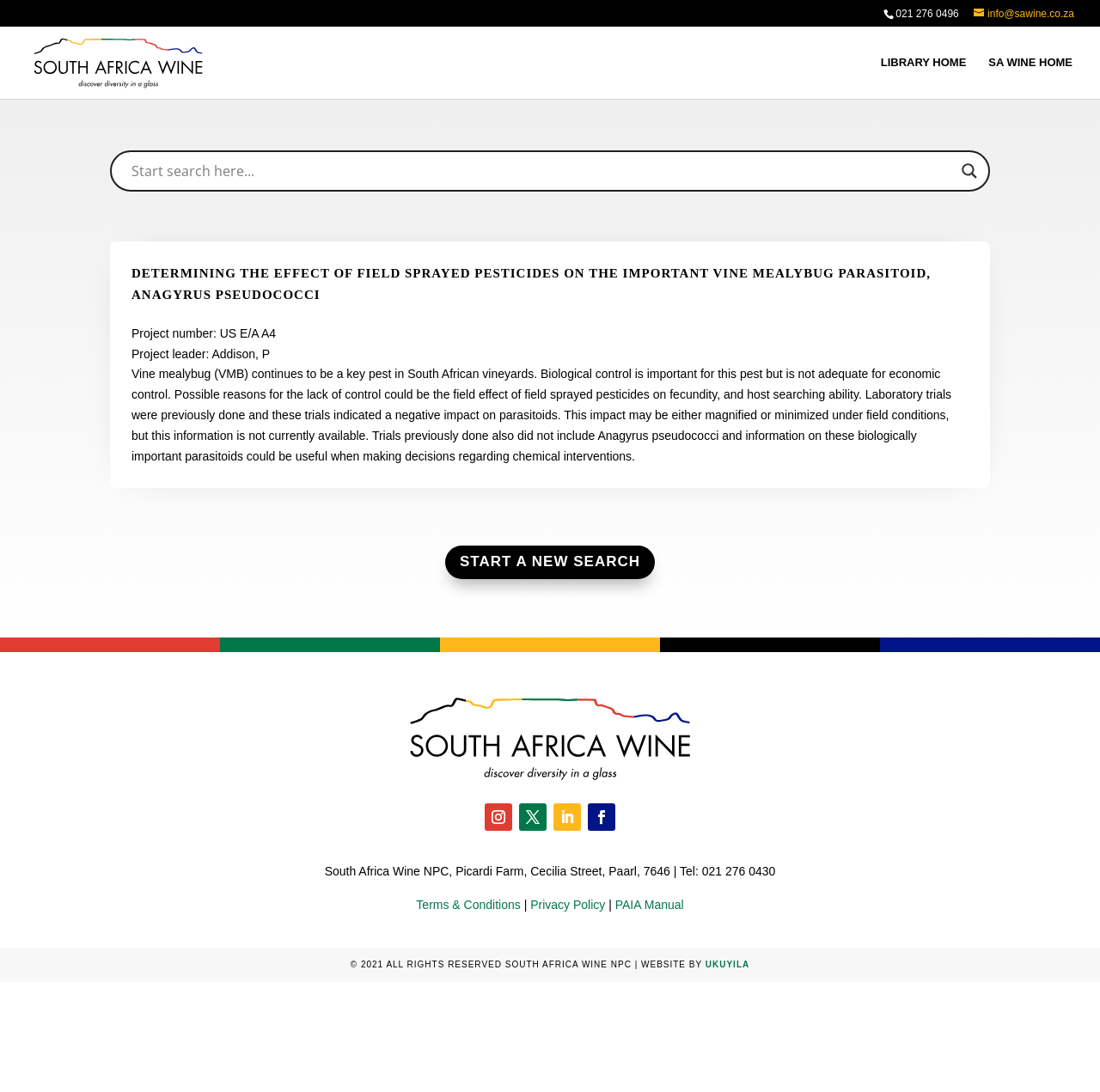What is the purpose of the search form?
Analyze the screenshot and provide a detailed answer to the question.

I inferred the purpose of the search form by looking at its location and design, which suggests that it is intended for searching within the research library. The presence of a search magnifier button and a search input field also supports this conclusion.